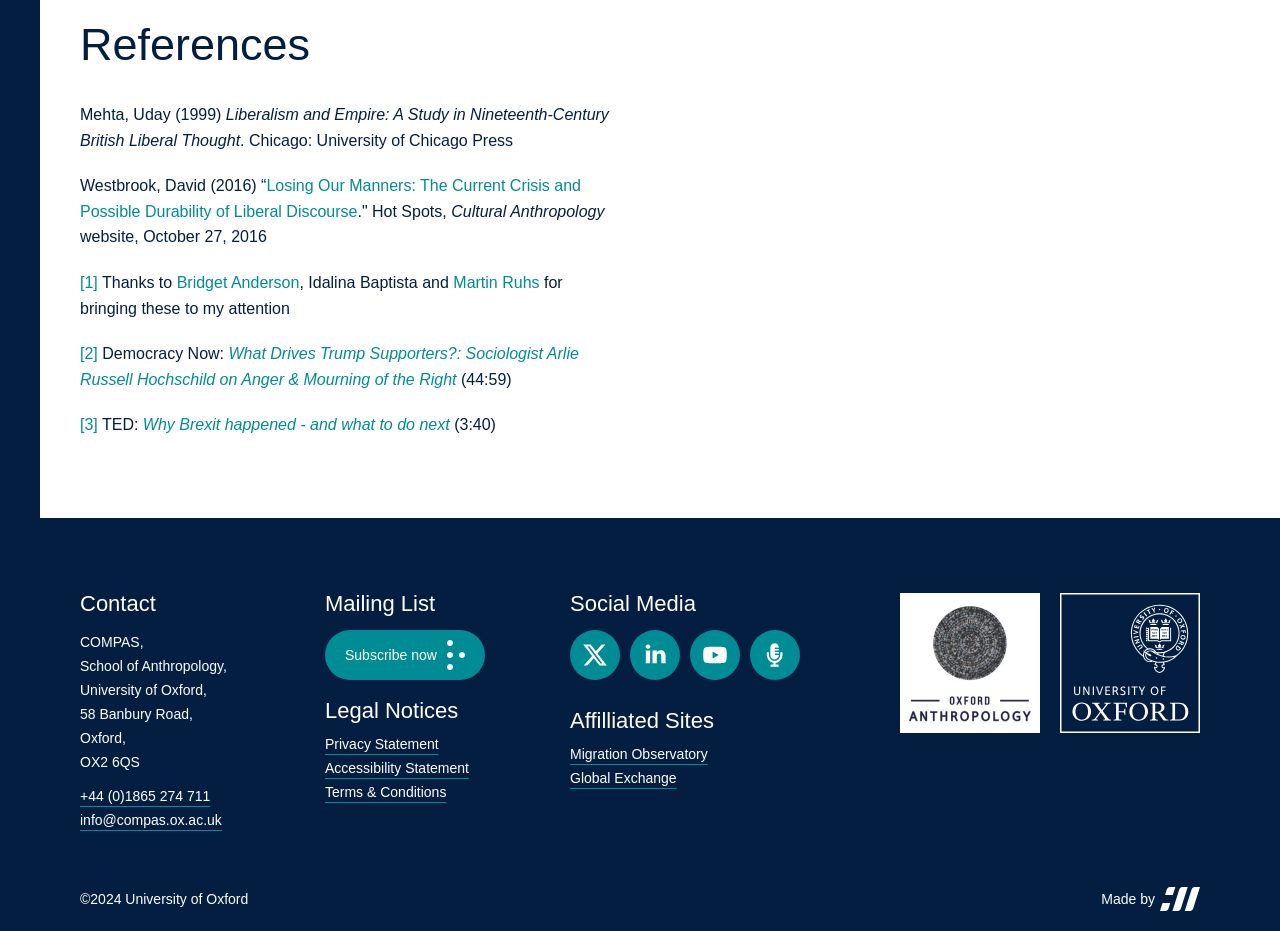Could you find the bounding box coordinates of the clickable area to complete this instruction: "Subscribe to the mailing list"?

[0.254, 0.677, 0.379, 0.73]